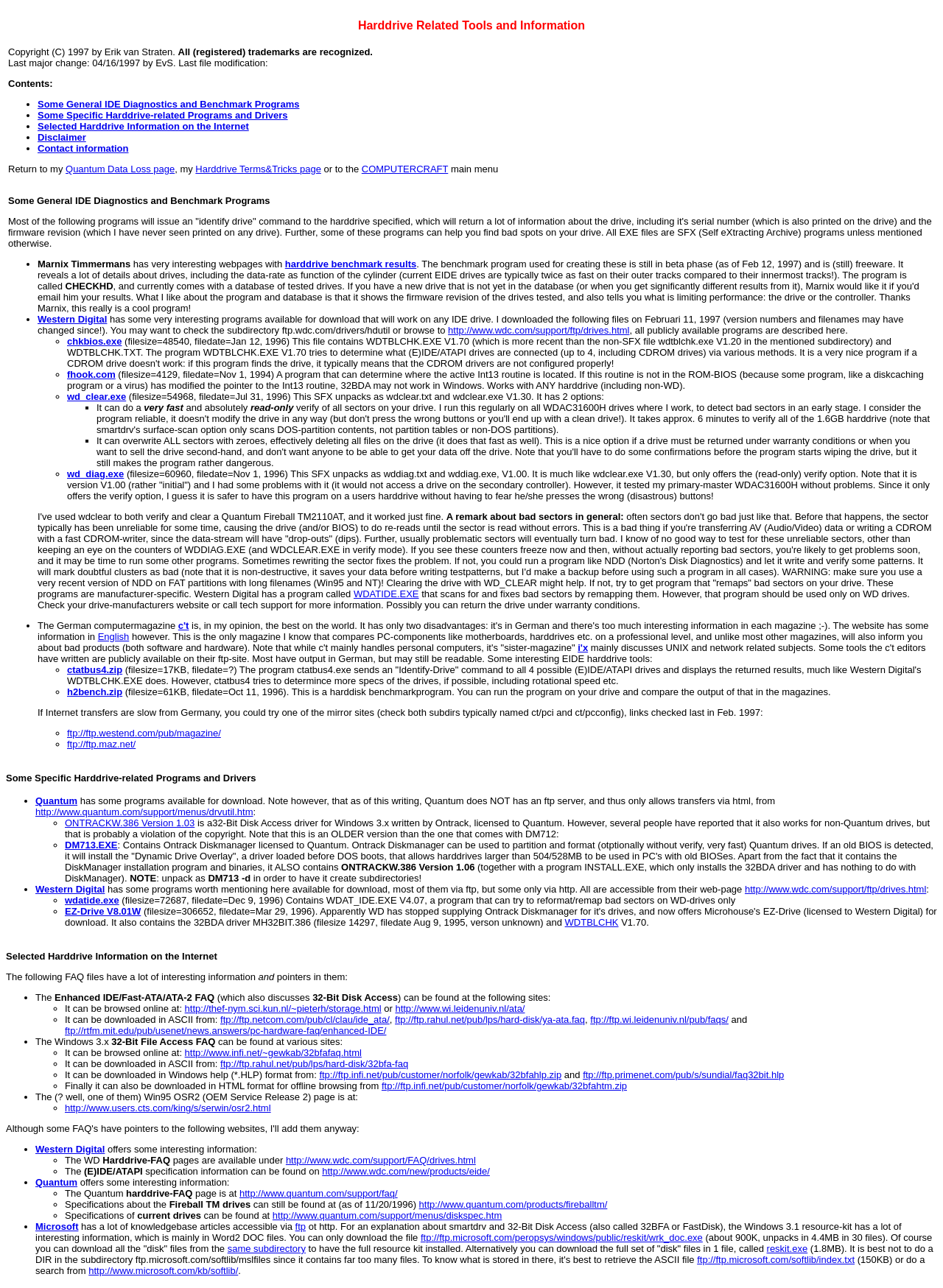Provide the bounding box coordinates for the specified HTML element described in this description: "ctatbus4.zip". The coordinates should be four float numbers ranging from 0 to 1, in the format [left, top, right, bottom].

[0.071, 0.516, 0.13, 0.524]